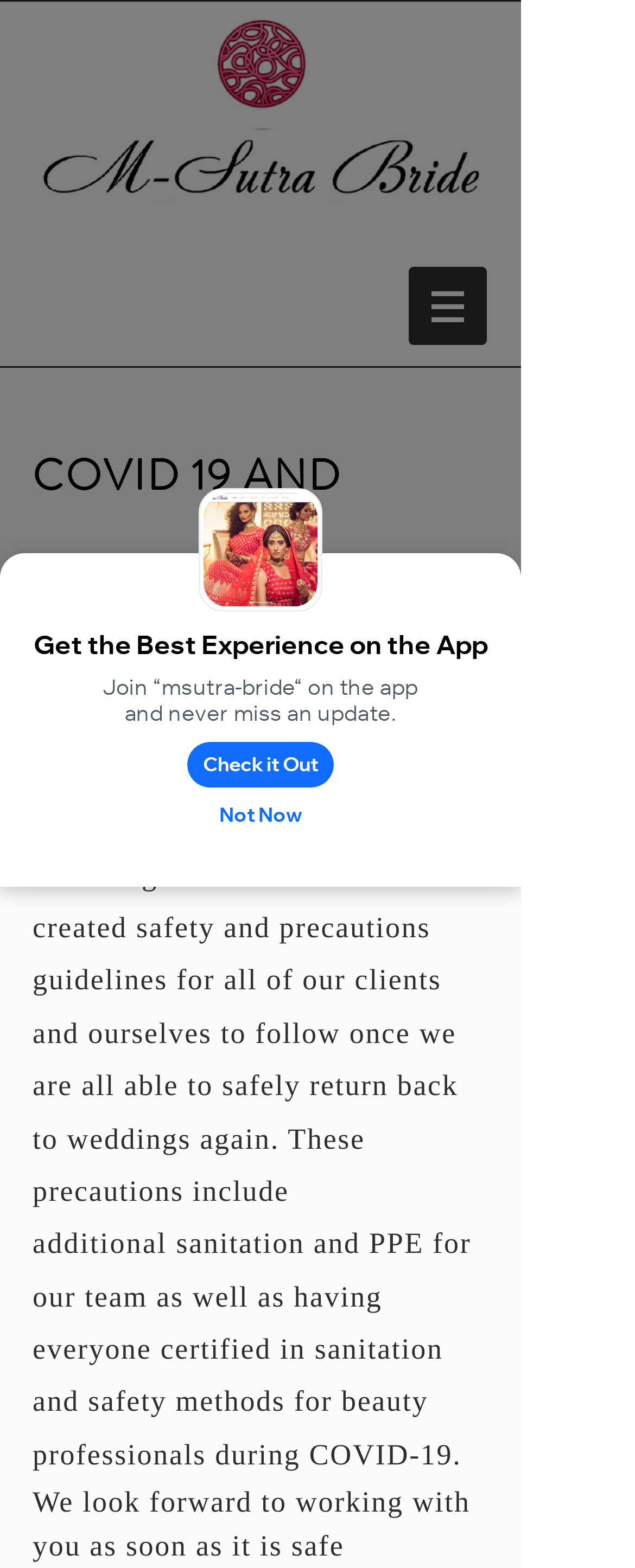Observe the image and answer the following question in detail: How many social media links are there?

There are three social media links: Phone, Email, and Facebook, which can be found in the link elements with corresponding image elements.